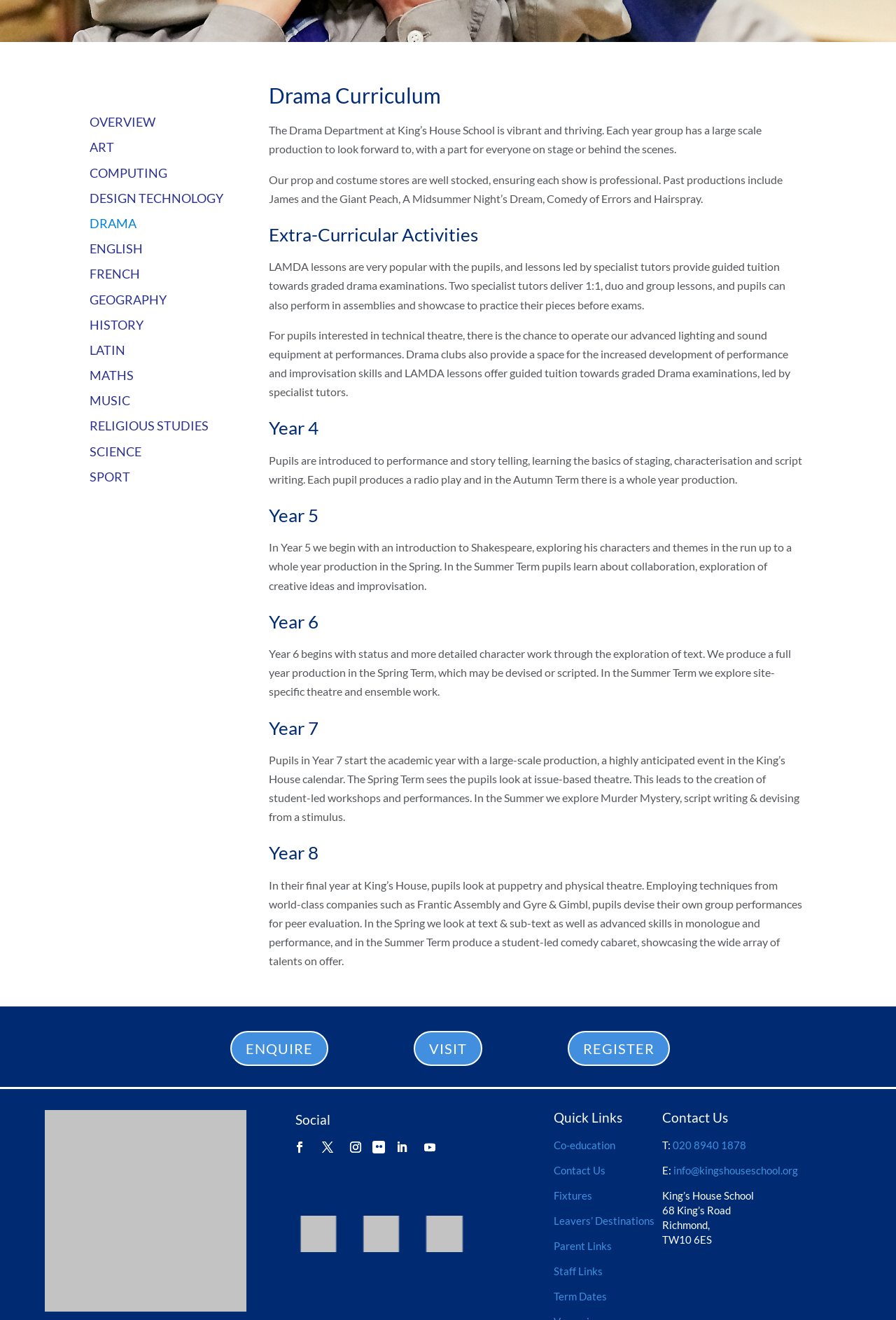Find the bounding box coordinates for the HTML element specified by: "020 8940 1878".

[0.751, 0.863, 0.833, 0.872]